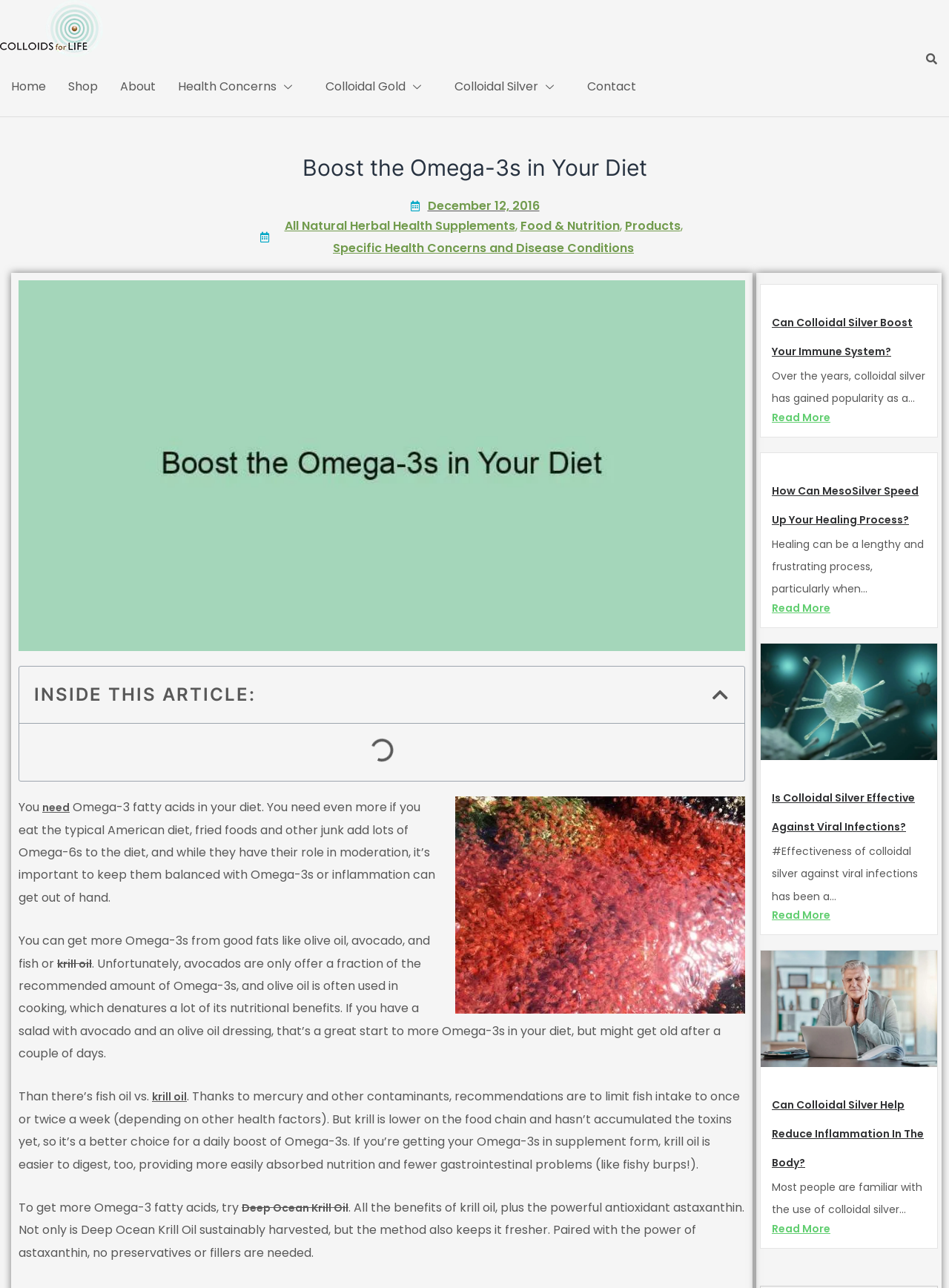Respond to the question below with a single word or phrase:
What is the name of the recommended krill oil product?

Deep Ocean Krill Oil